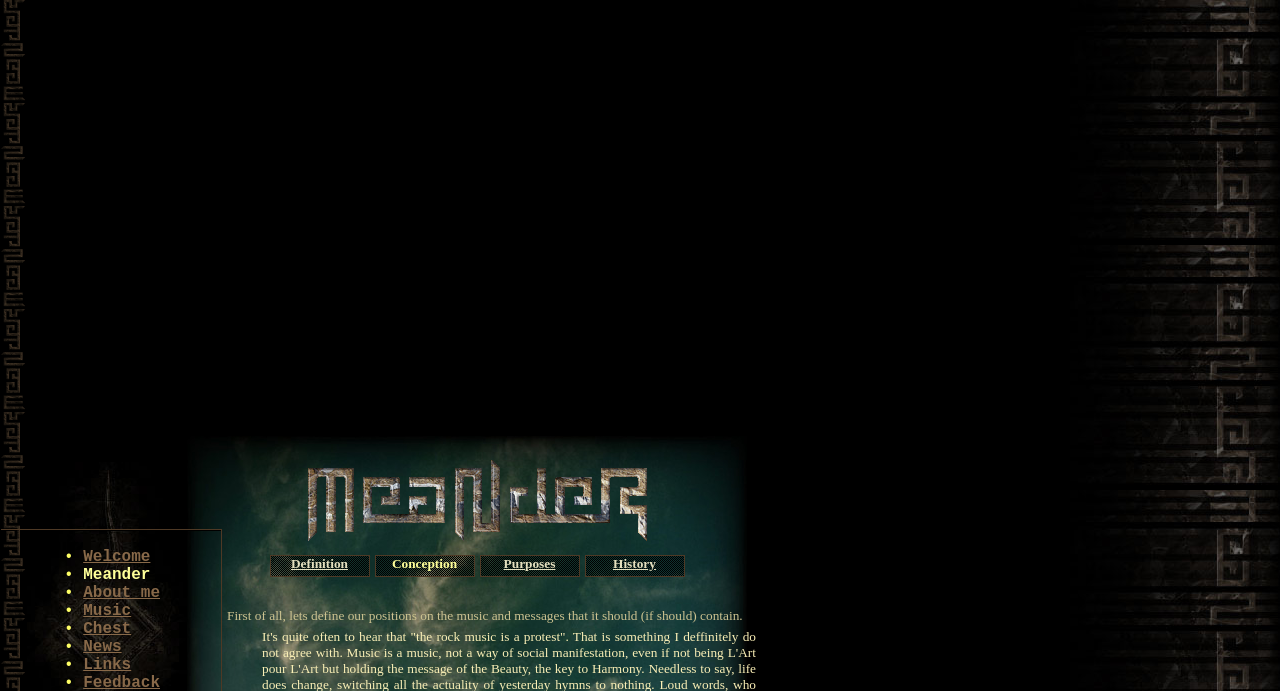Carefully examine the image and provide an in-depth answer to the question: How many links are there in the top navigation menu?

The top navigation menu can be identified by the links 'Welcome', 'Meander', 'About me', 'Music', 'Chest', and 'News'. These links are arranged horizontally and are likely to be the main navigation menu of the webpage. Therefore, there are 6 links in the top navigation menu.